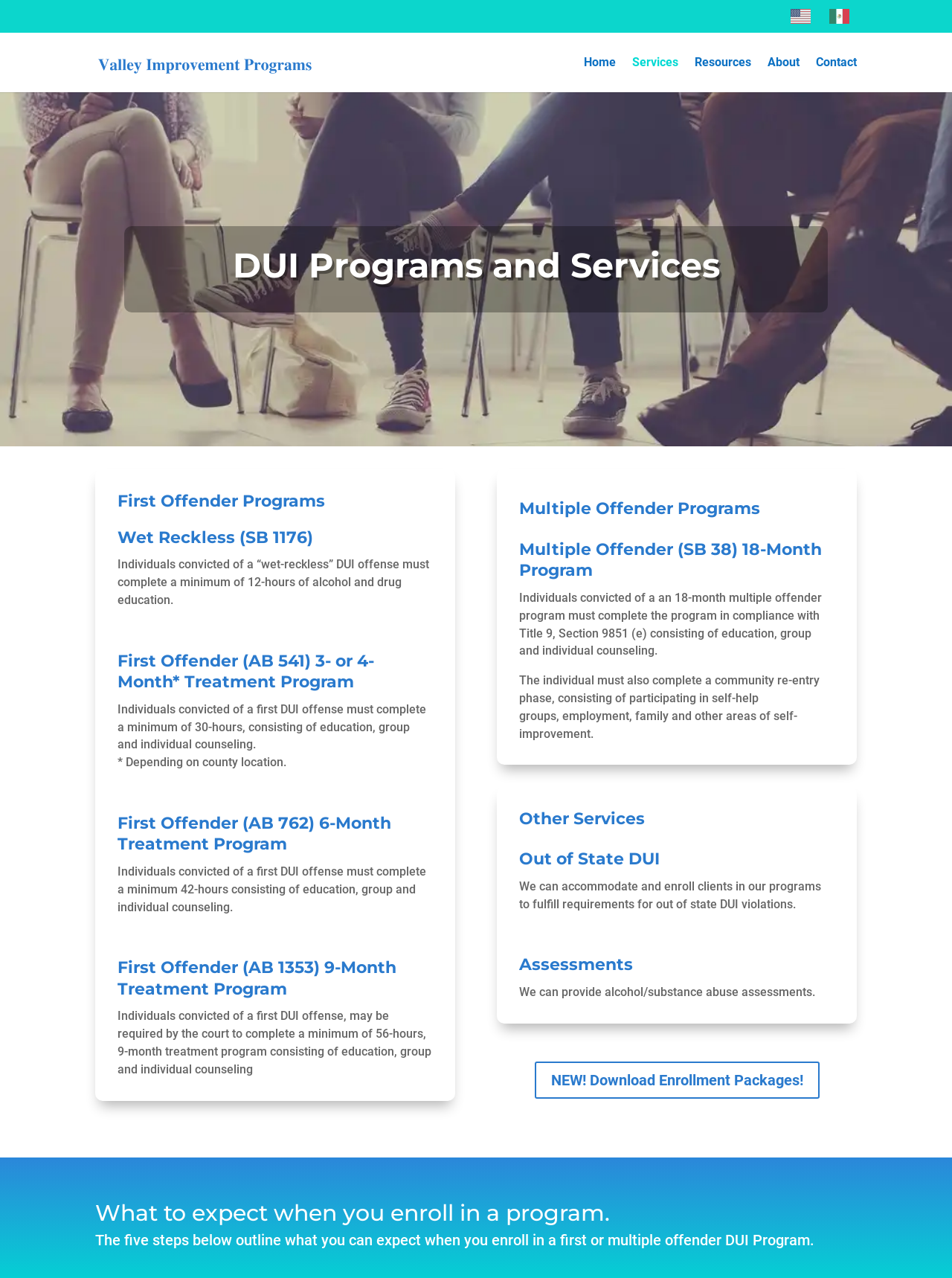Please pinpoint the bounding box coordinates for the region I should click to adhere to this instruction: "Go to Home".

[0.613, 0.045, 0.647, 0.072]